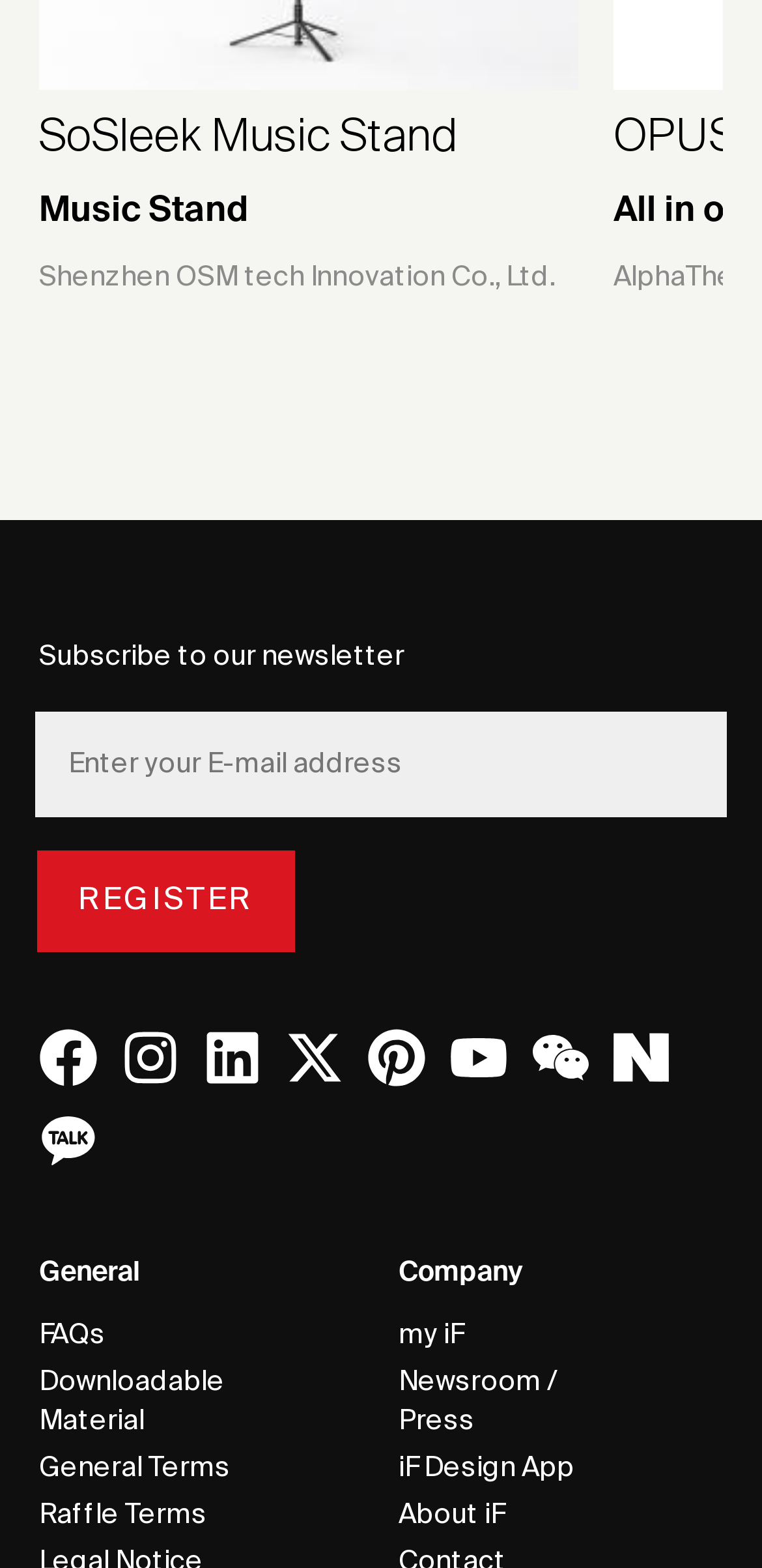Locate the bounding box coordinates of the element that should be clicked to execute the following instruction: "Click on About iF".

[0.523, 0.952, 0.831, 0.982]